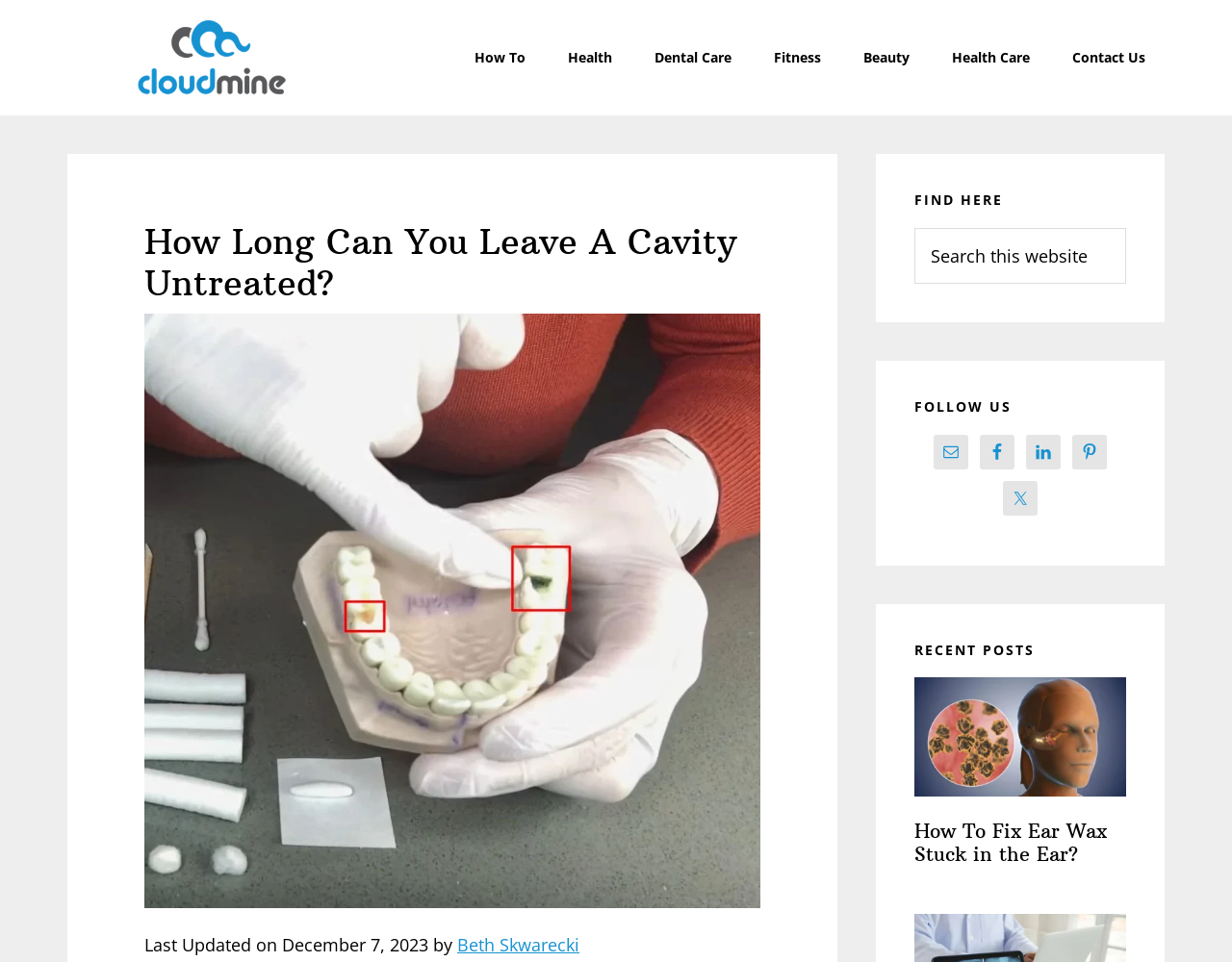Who is the author of the article?
Please answer the question with as much detail and depth as you can.

The author of the article is mentioned at the bottom of the main article section, where it says 'Last Updated on December 7, 2023 by Beth Skwarecki'.